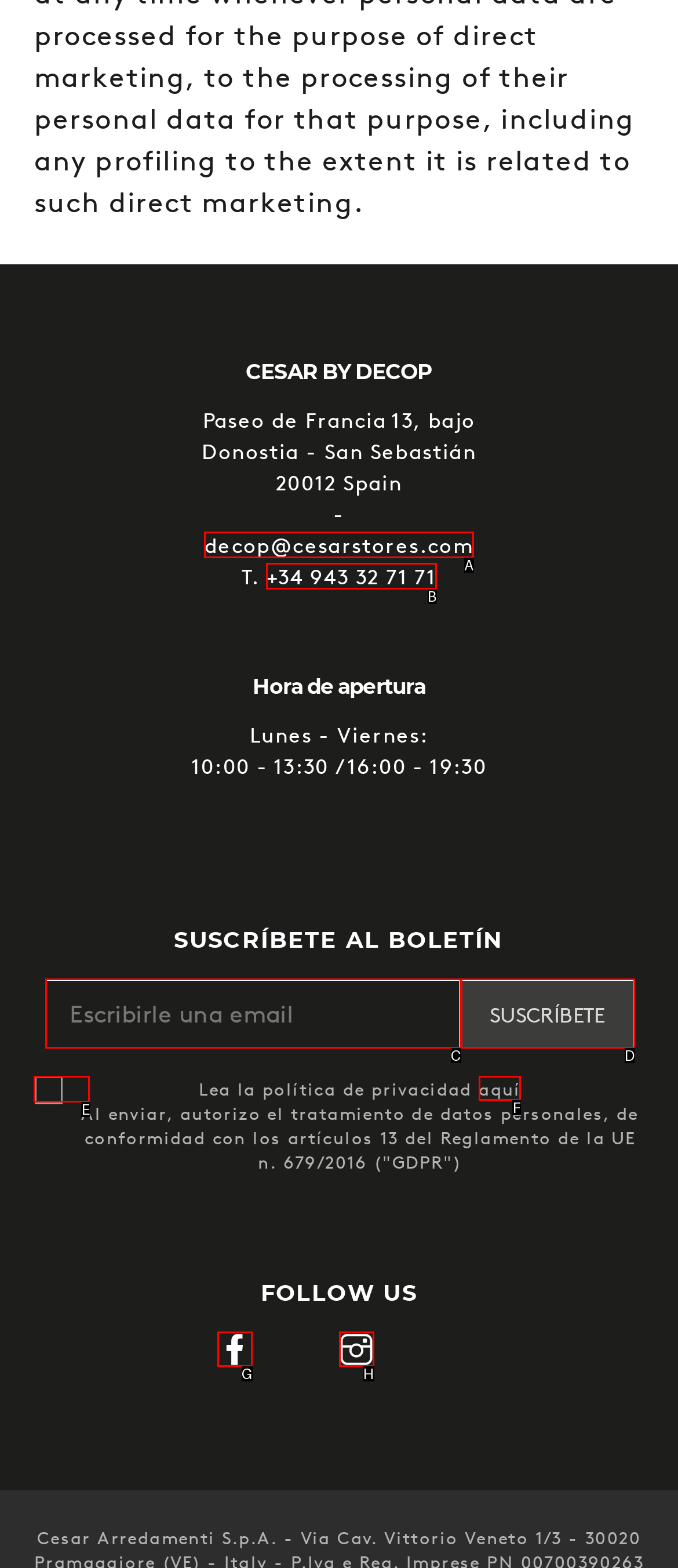Select the option that fits this description: +34 943 32 71 71
Answer with the corresponding letter directly.

B